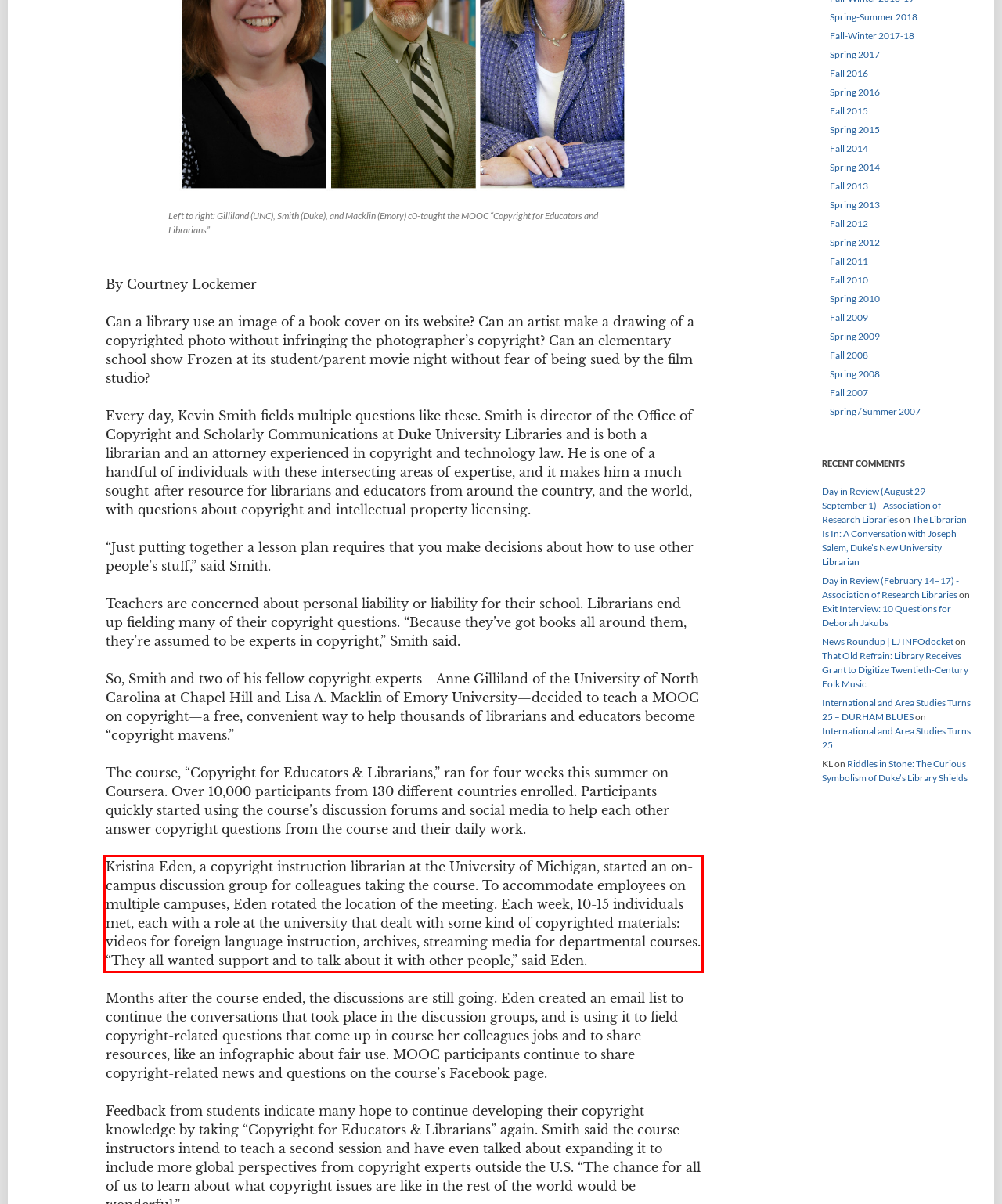You are provided with a screenshot of a webpage that includes a UI element enclosed in a red rectangle. Extract the text content inside this red rectangle.

Kristina Eden, a copyright instruction librarian at the University of Michigan, started an on-campus discussion group for colleagues taking the course. To accommodate employees on multiple campuses, Eden rotated the location of the meeting. Each week, 10-15 individuals met, each with a role at the university that dealt with some kind of copyrighted materials: videos for foreign language instruction, archives, streaming media for departmental courses. “They all wanted support and to talk about it with other people,” said Eden.